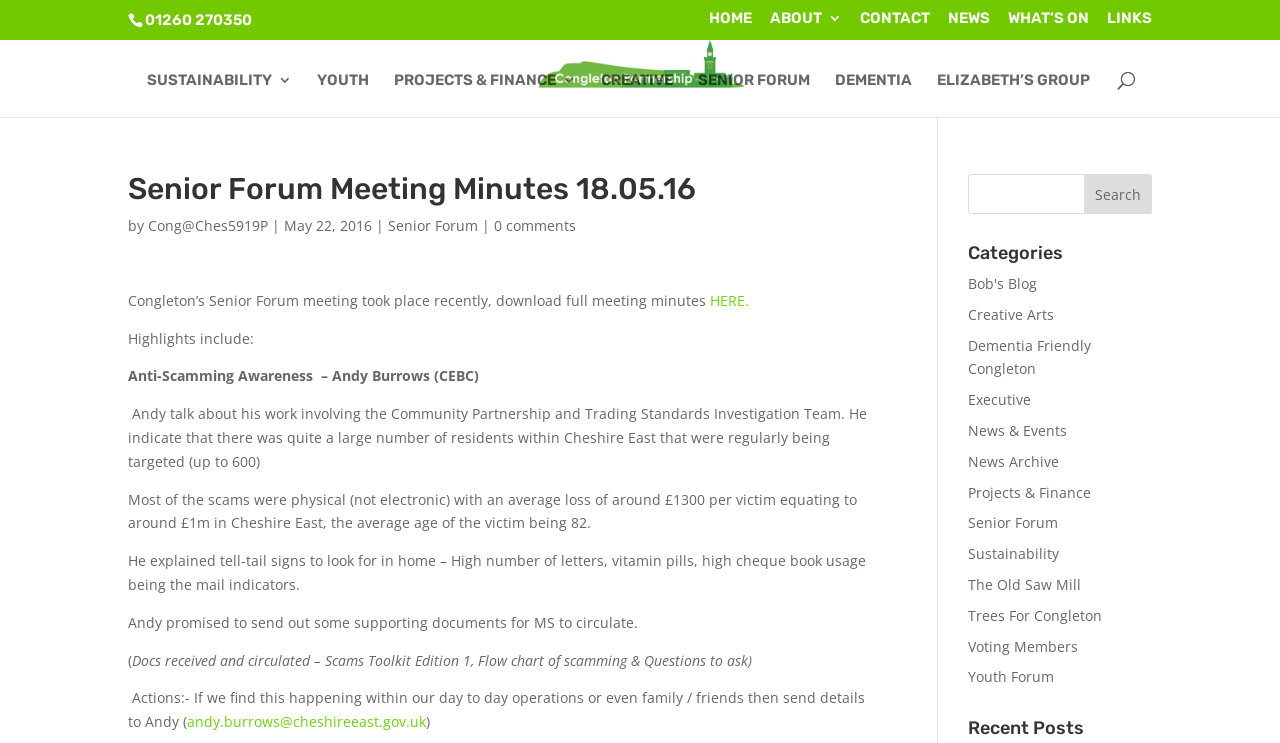Please determine the bounding box coordinates of the element to click in order to execute the following instruction: "Contact Andy Burrows". The coordinates should be four float numbers between 0 and 1, specified as [left, top, right, bottom].

[0.146, 0.958, 0.333, 0.984]